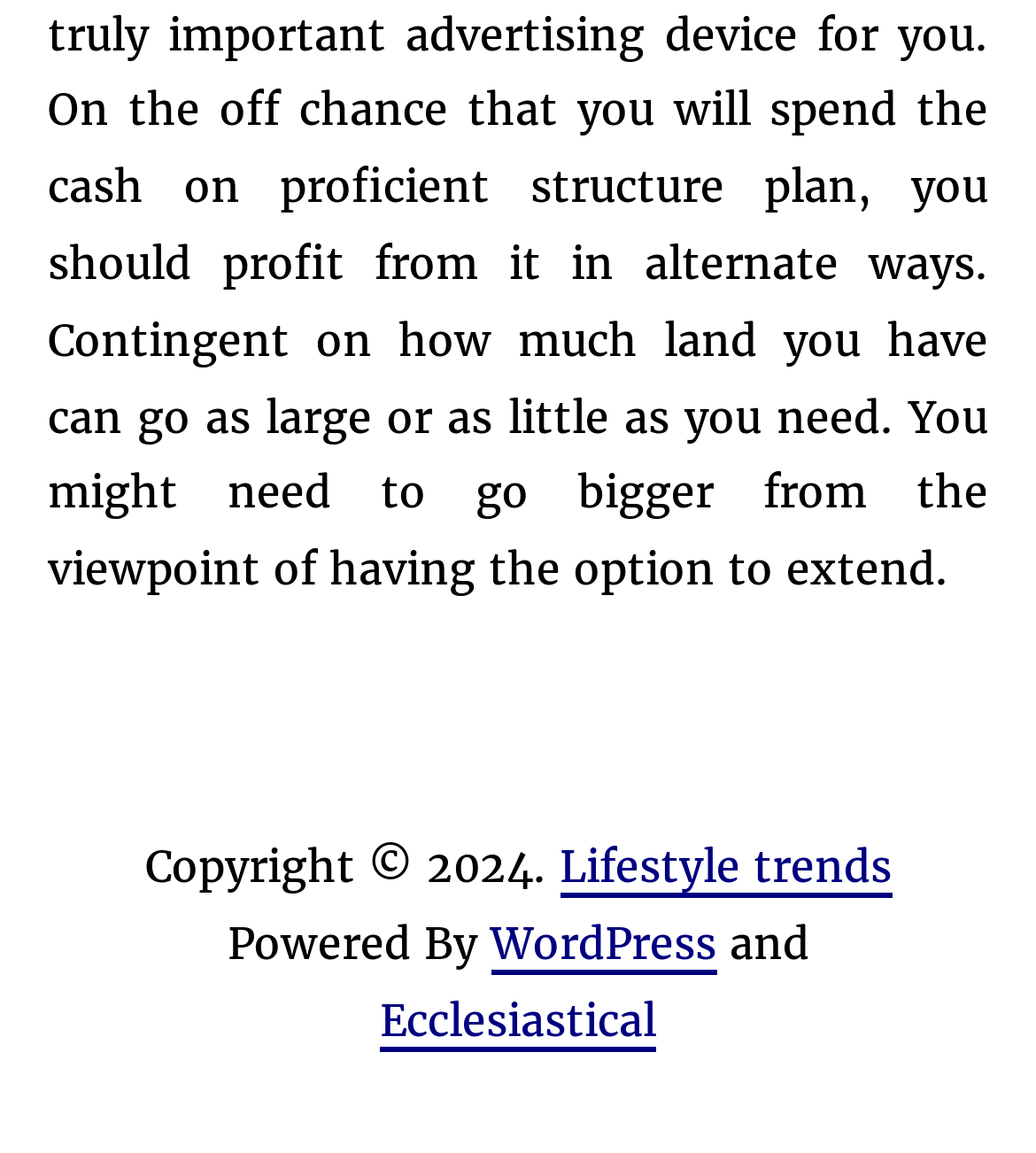What is the copyright year?
Please provide a comprehensive and detailed answer to the question.

I found the copyright year by looking at the StaticText element with the content 'Copyright © 2024.' which is located at the bottom of the webpage.